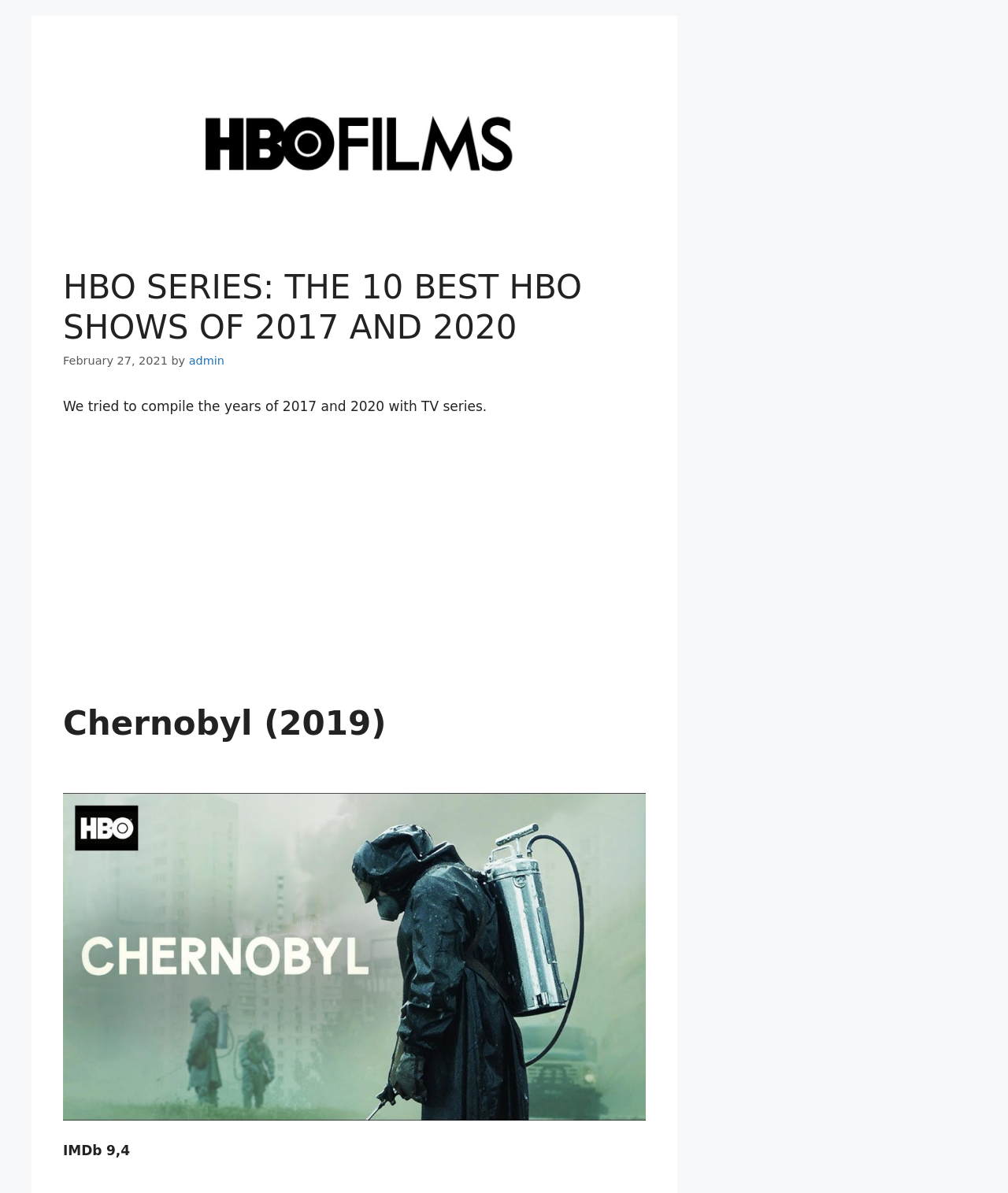Provide a thorough description of this webpage.

The webpage is about the top 10 HBO series of 2017 and 2020. At the top, there is a header section that contains the title "HBO SERIES: THE 10 BEST HBO SHOWS OF 2017 AND 2020" and a timestamp "February 27, 2021" along with the author's name "admin". 

Below the header, there is a brief introduction that explains the purpose of the webpage, which is to compile the best TV series of 2017 and 2020. 

Following the introduction, there is an advertisement section that takes up a significant portion of the page. 

After the advertisement, the webpage lists the top HBO series, starting with "Chernobyl (2019)". The title of the series is displayed prominently, and below it, there is an image related to the series. At the bottom of the image, there are two lines of text, "IMDb" and "9,4", which likely represent the series' rating on the IMDb platform.